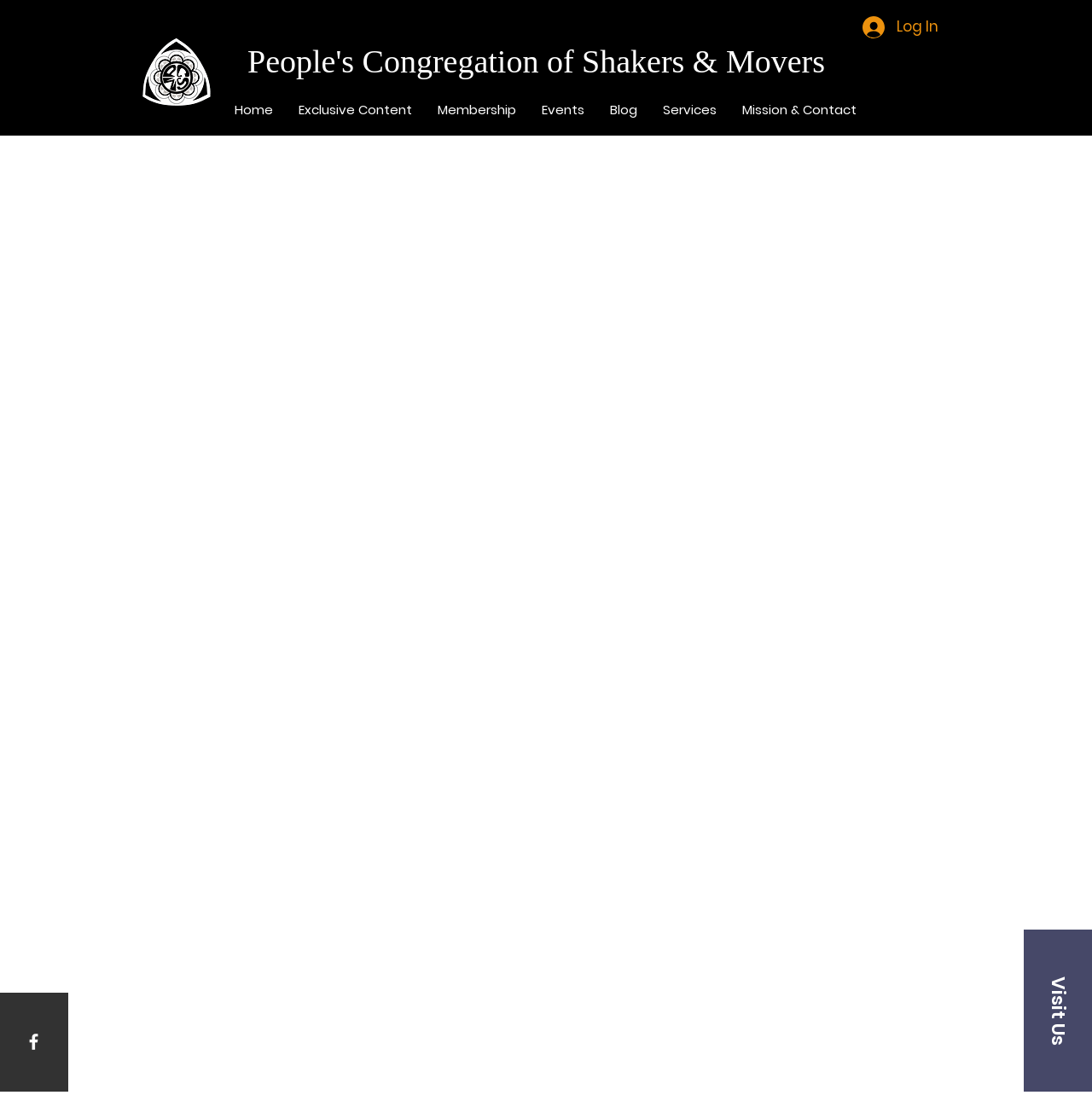Illustrate the webpage's structure and main components comprehensively.

Here is the detailed description of the webpage:

The webpage is about Integrated Recovery Practices, specifically focusing on Yoga Nidra with Ana De Paz. At the top left, there is a small image, likely a logo, with a width of about 9% of the screen. Next to it, on the top center, is a heading that reads "People's Congregation of Shakers & Movers", taking up about 55% of the screen width. 

On the top right, there is a "Log In" button with a small icon inside it. Below the heading, there is a navigation menu labeled "Site" that spans about 67% of the screen width. This menu contains 7 links: "Home", "Exclusive Content", "Membership", "Events", "Blog", "Services", and "Mission & Contact", arranged horizontally from left to right.

At the bottom left, there is a social media link list labeled "Social Bar" with a single link to Facebook, represented by a white Facebook icon. On the bottom right, there is a prominent "Visit Us" button that takes up about 6% of the screen width.

Note that the webpage also mentions bringing a yoga mat if you have one, likely related to the Yoga Nidra event or practice.